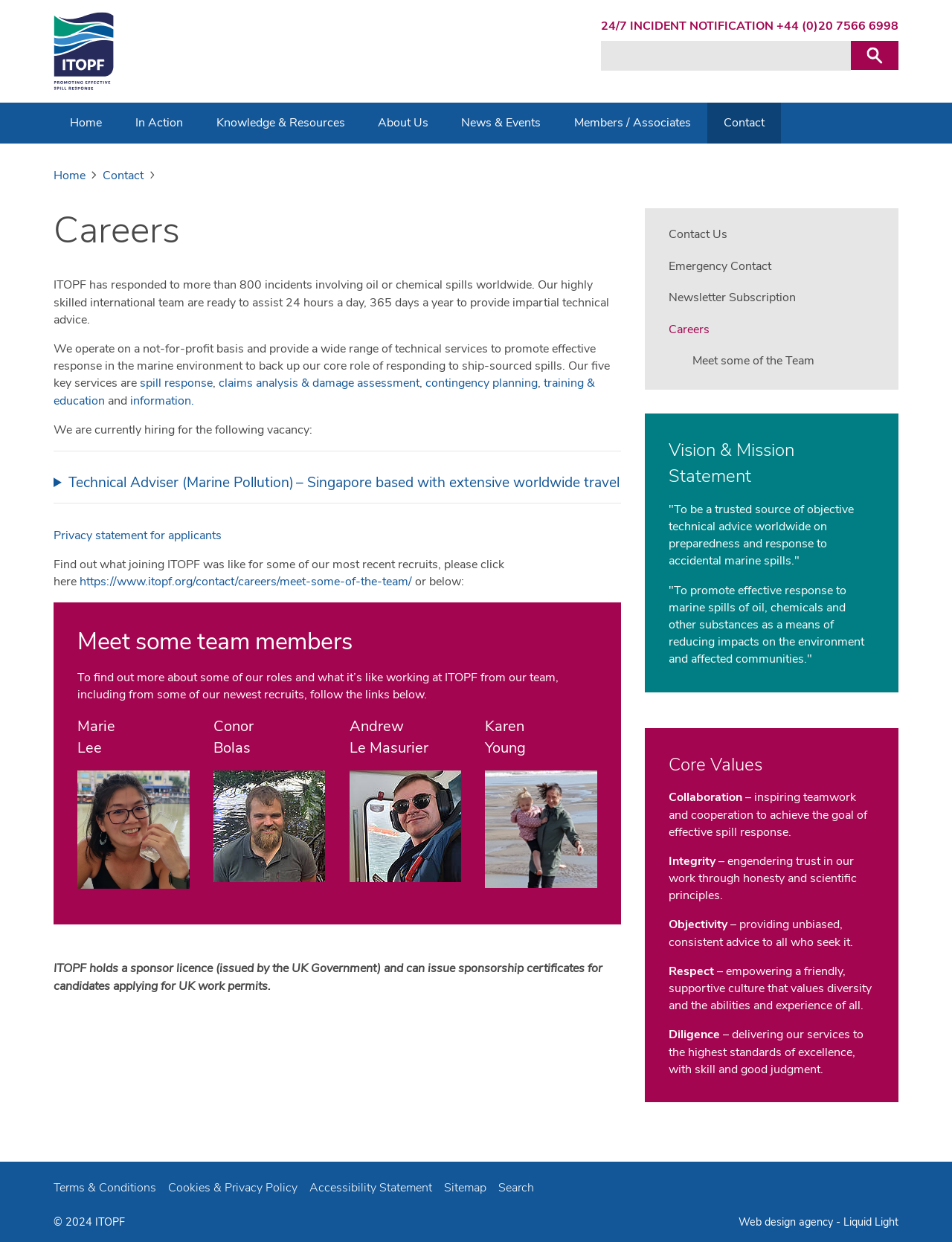Identify the bounding box for the given UI element using the description provided. Coordinates should be in the format (top-left x, top-left y, bottom-right x, bottom-right y) and must be between 0 and 1. Here is the description: Privacy statement for applicants

[0.056, 0.424, 0.233, 0.438]